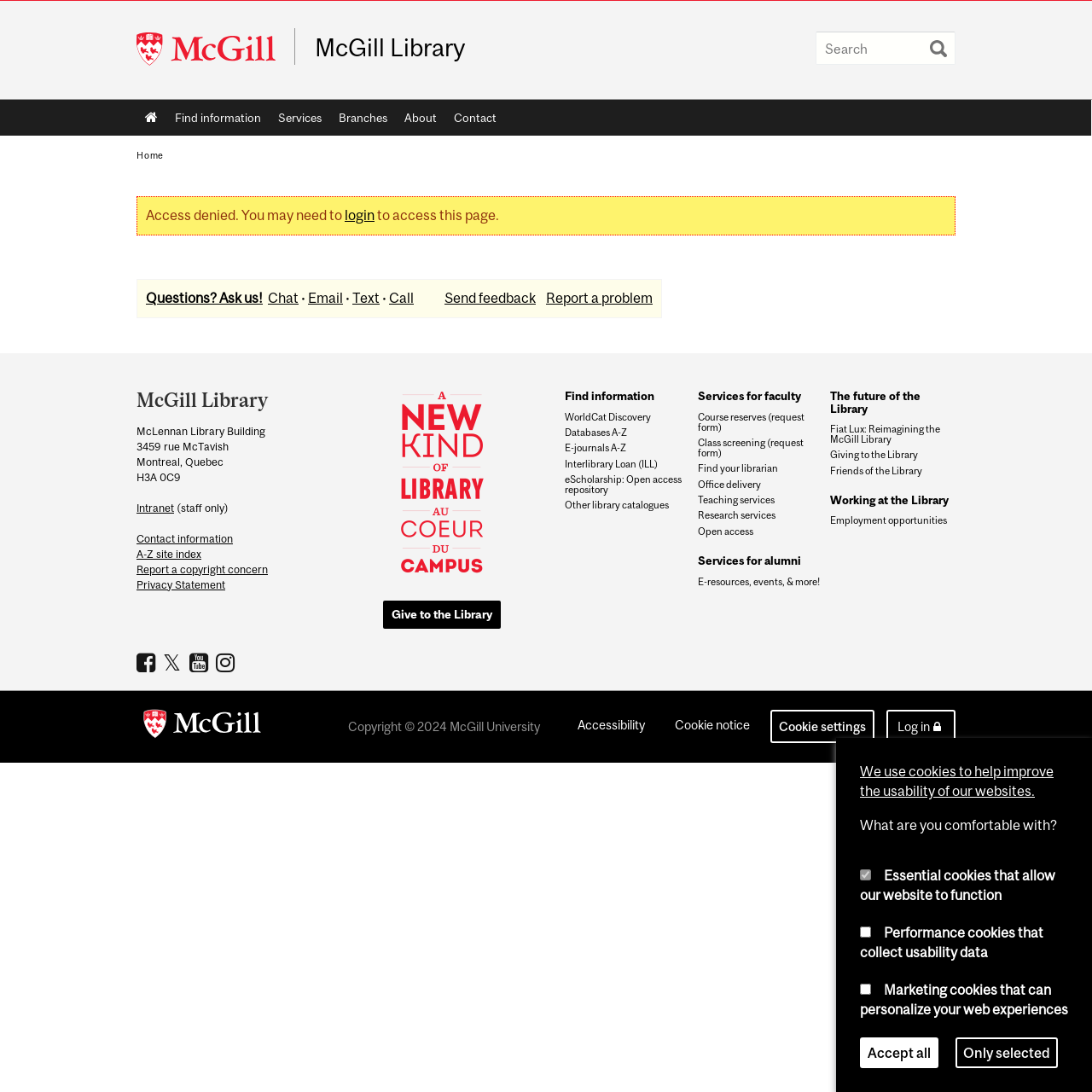What is the address of the McLennan Library Building?
Could you please answer the question thoroughly and with as much detail as possible?

I found the address by looking at the static text '3459 rue McTavish' which is located in the 'Department and University Information' section.